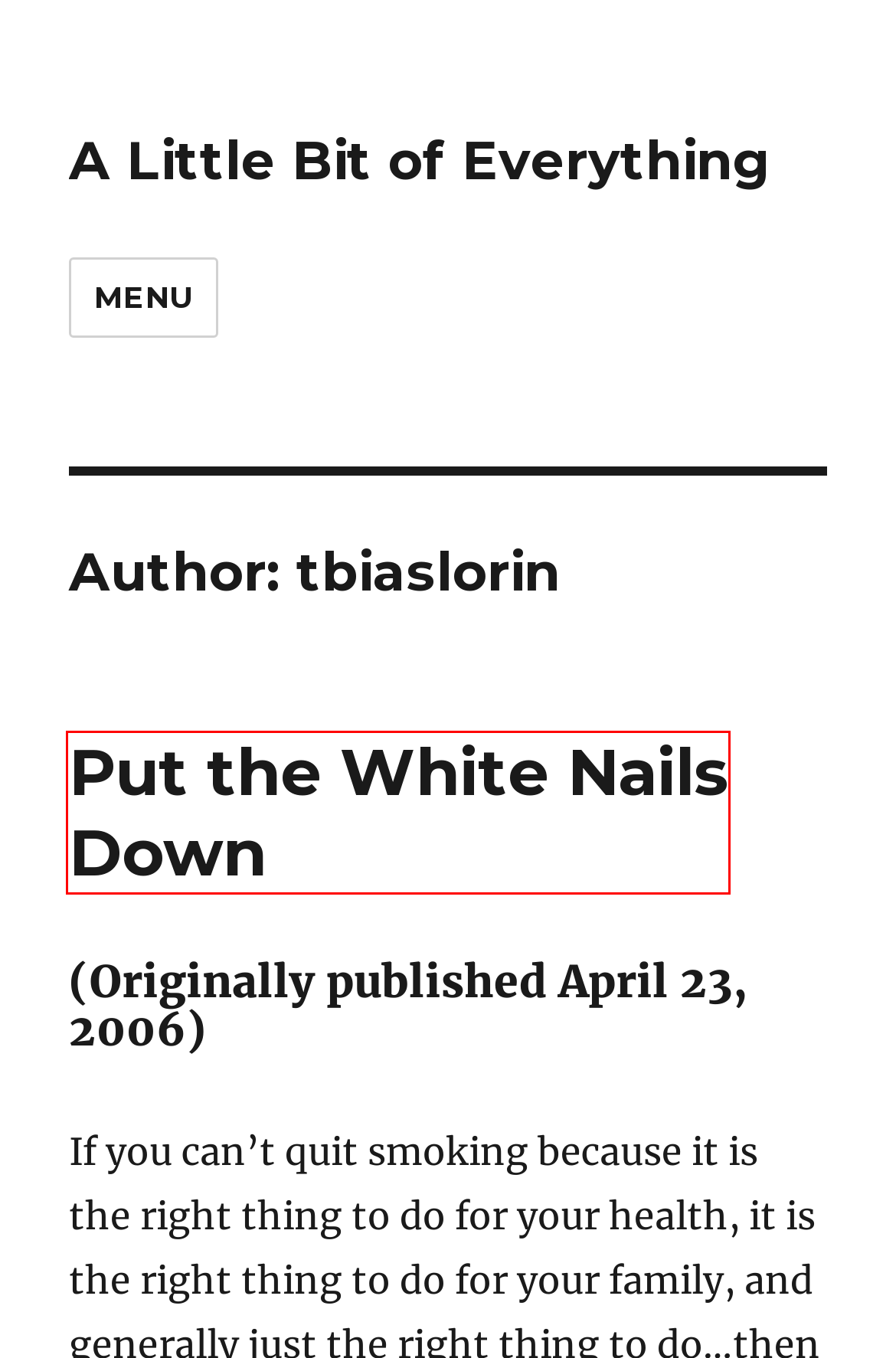You are looking at a webpage screenshot with a red bounding box around an element. Pick the description that best matches the new webpage after interacting with the element in the red bounding box. The possible descriptions are:
A. Gaming – A Little Bit of Everything
B. Greetings – A Little Bit of Everything
C. A Little Bit of Everything
D. A Little Bit of Everything – All my ramblings collected in one place
E. Comments for A Little Bit of Everything
F. Brazilian Blue – A Little Bit of Everything
G. Log In ‹ A Little Bit of Everything — WordPress
H. Put the White Nails Down – A Little Bit of Everything

H